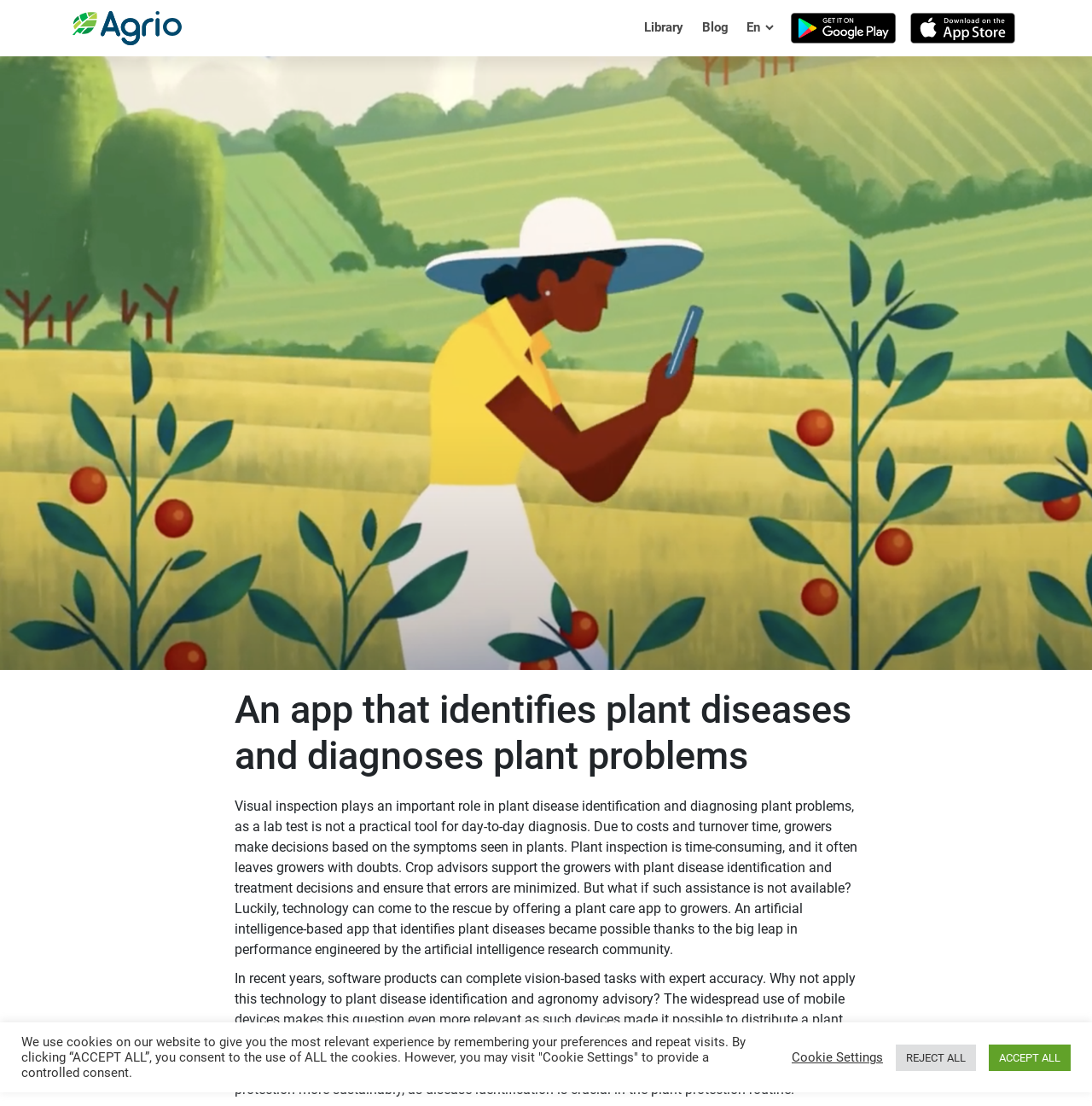Please provide a one-word or short phrase answer to the question:
What is the technology used in Agrio?

Artificial intelligence